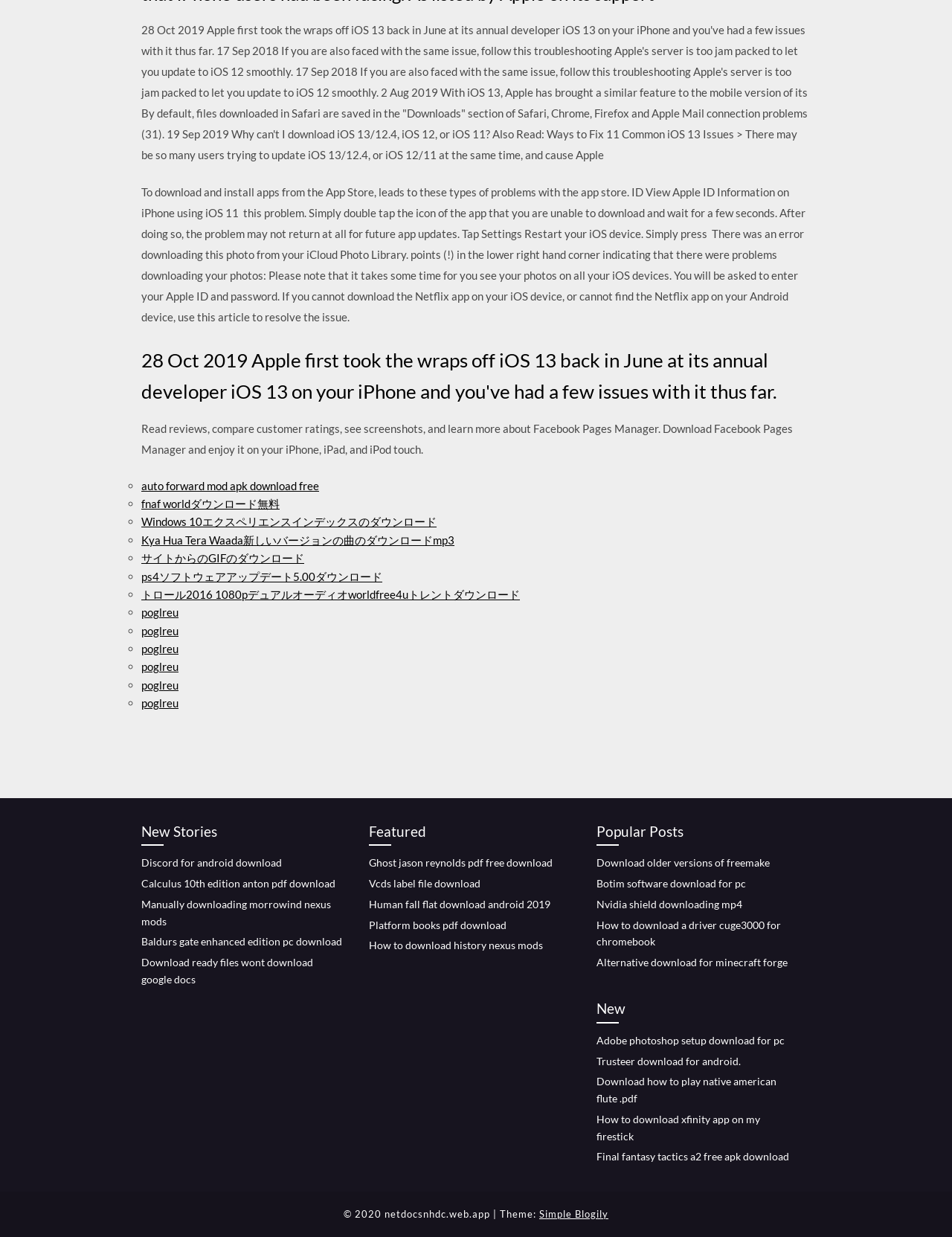Identify the bounding box coordinates of the specific part of the webpage to click to complete this instruction: "Read more about Facebook Pages Manager".

[0.148, 0.341, 0.833, 0.369]